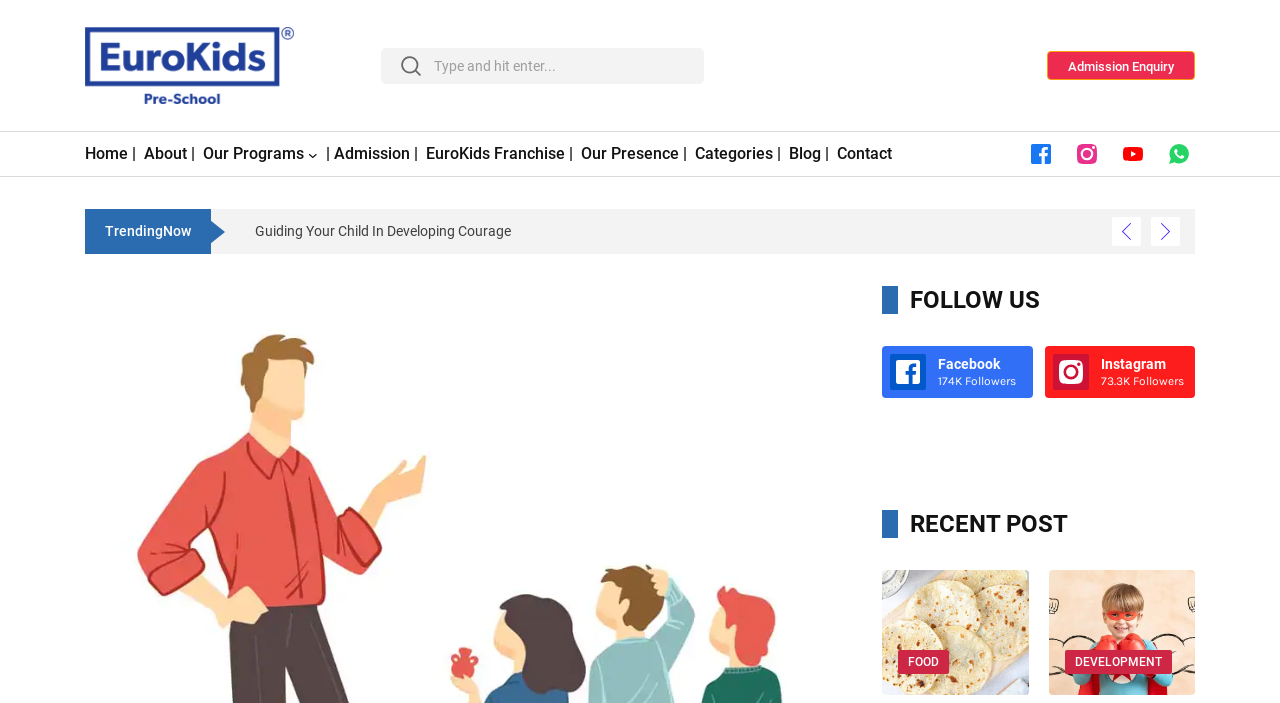Please identify the bounding box coordinates of the clickable element to fulfill the following instruction: "View the recent post about introducing roti to kids". The coordinates should be four float numbers between 0 and 1, i.e., [left, top, right, bottom].

[0.689, 0.811, 0.804, 0.989]